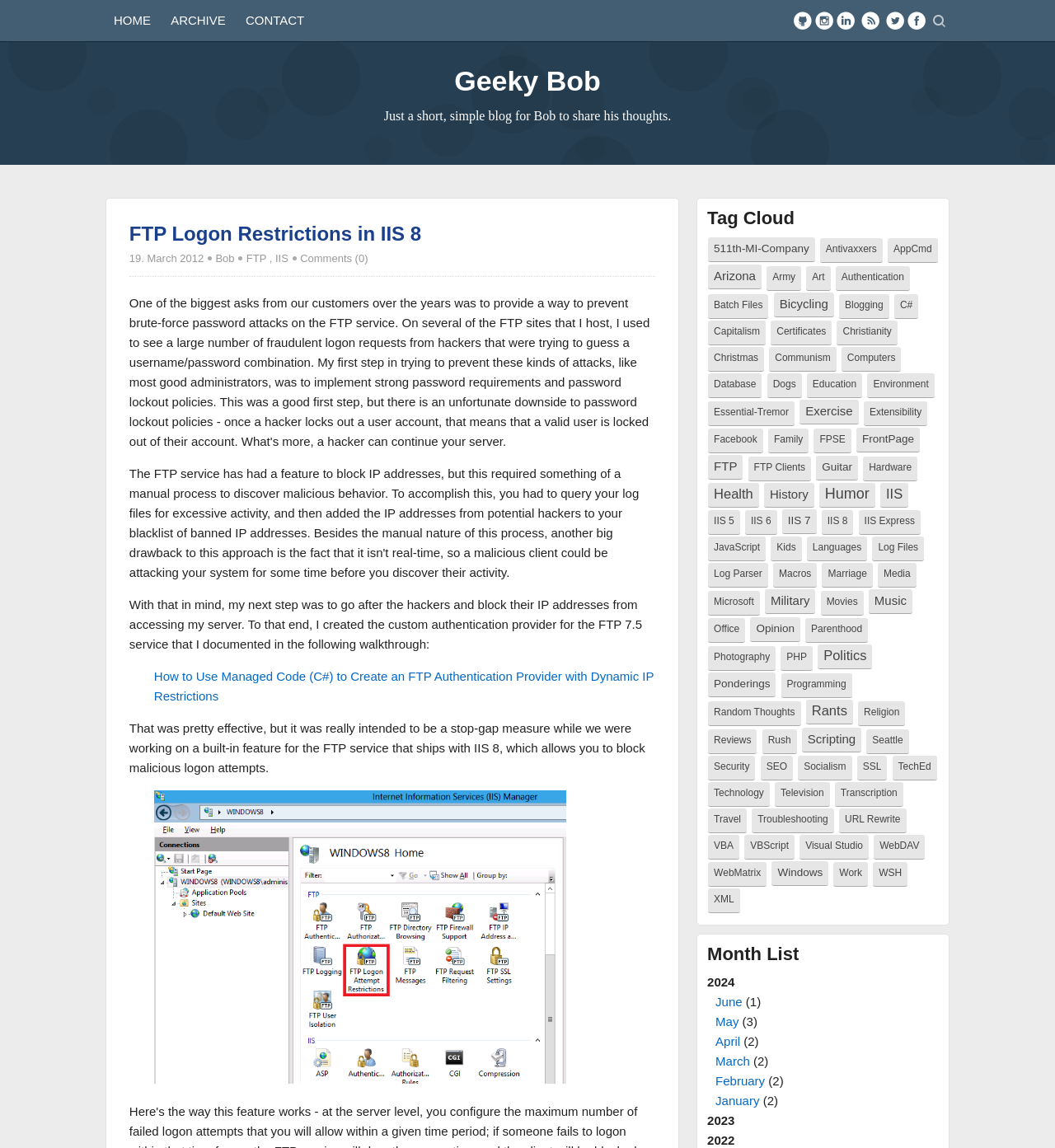What is the topic of the blog post?
Refer to the image and answer the question using a single word or phrase.

FTP Logon Restrictions in IIS 8